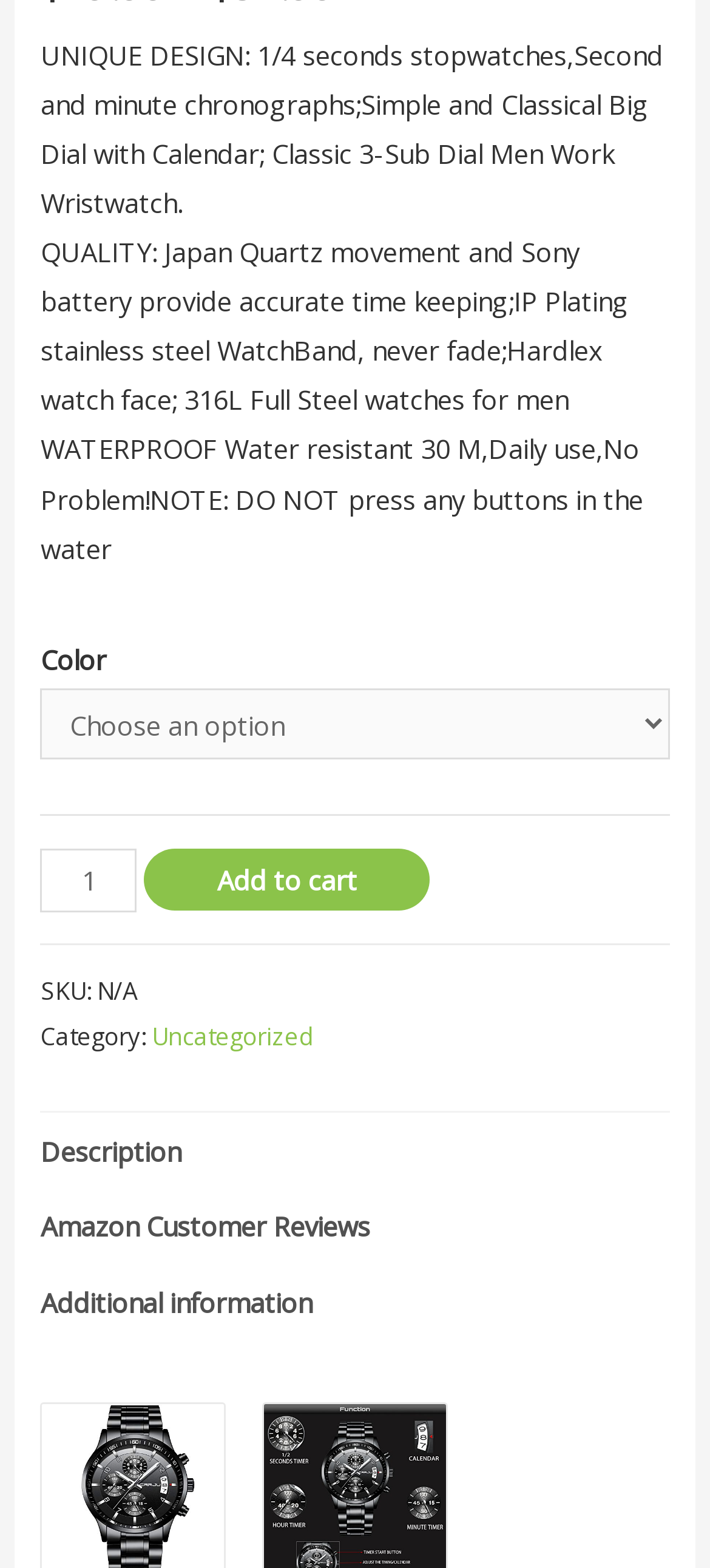Identify and provide the bounding box coordinates of the UI element described: "Additional information". The coordinates should be formatted as [left, top, right, bottom], with each number being a float between 0 and 1.

[0.058, 0.807, 0.942, 0.855]